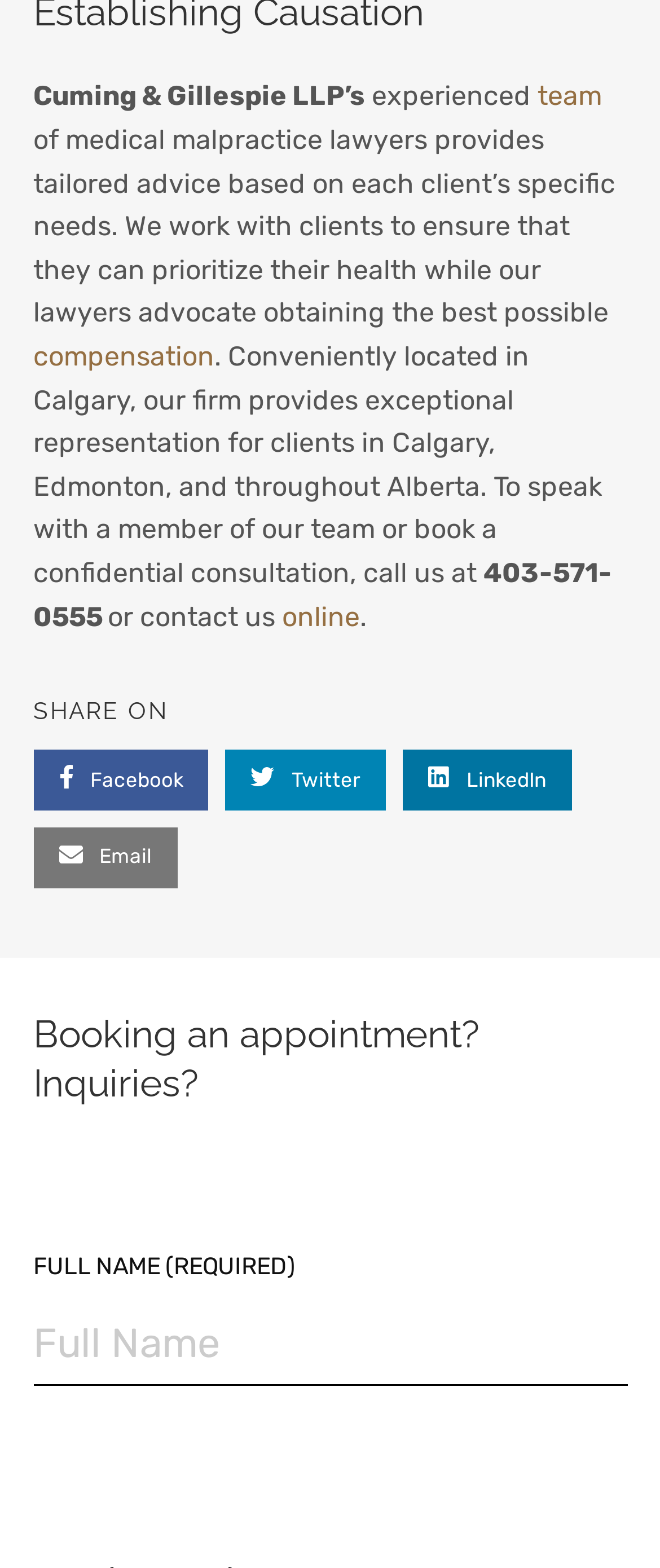What is the phone number to contact the law firm?
Look at the screenshot and provide an in-depth answer.

The phone number is mentioned in the StaticText element with the text '403-571-0555'. This is likely the contact number for the law firm.